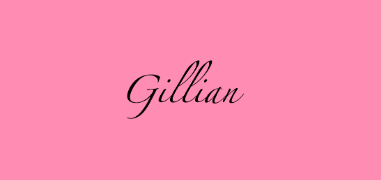What is the font style of the text 'Gillian'?
Kindly offer a detailed explanation using the data available in the image.

The caption describes the text 'Gillian' as being displayed in a 'cursive font', which implies a flowing and elegant script-like style.